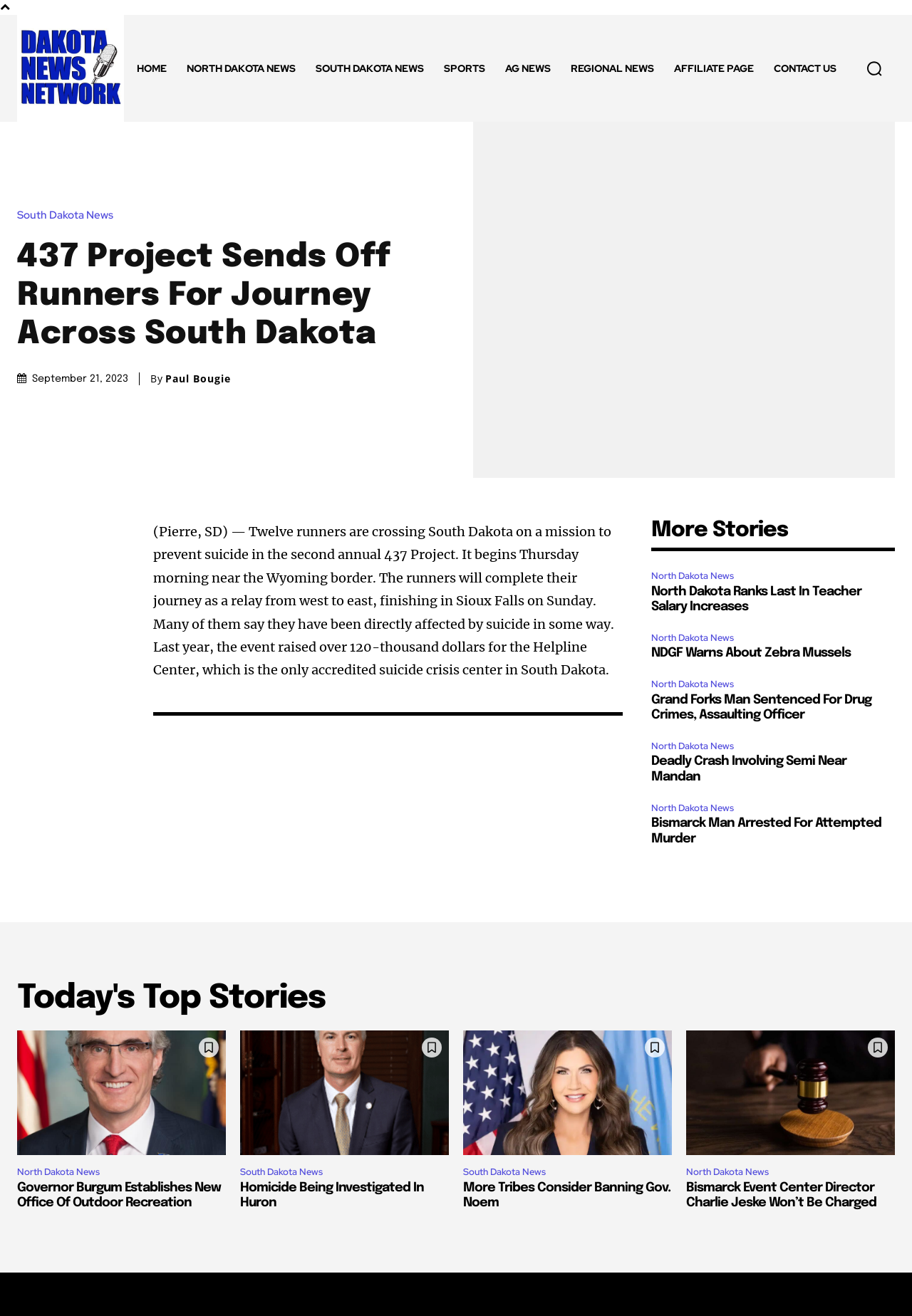Please answer the following question using a single word or phrase: 
What is the name of the project?

437 Project